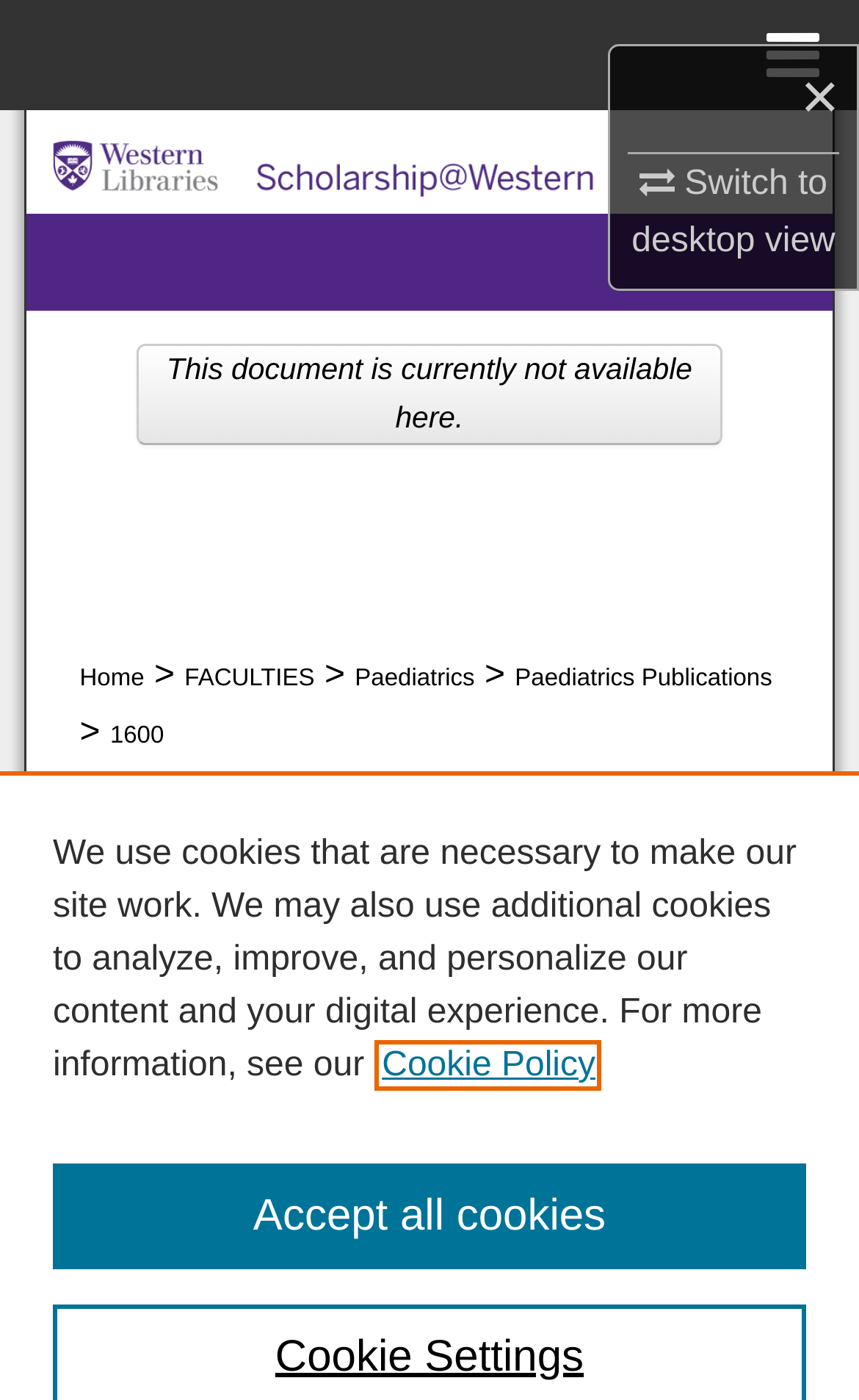Find the bounding box coordinates of the area that needs to be clicked in order to achieve the following instruction: "Search". The coordinates should be specified as four float numbers between 0 and 1, i.e., [left, top, right, bottom].

[0.0, 0.079, 1.0, 0.157]